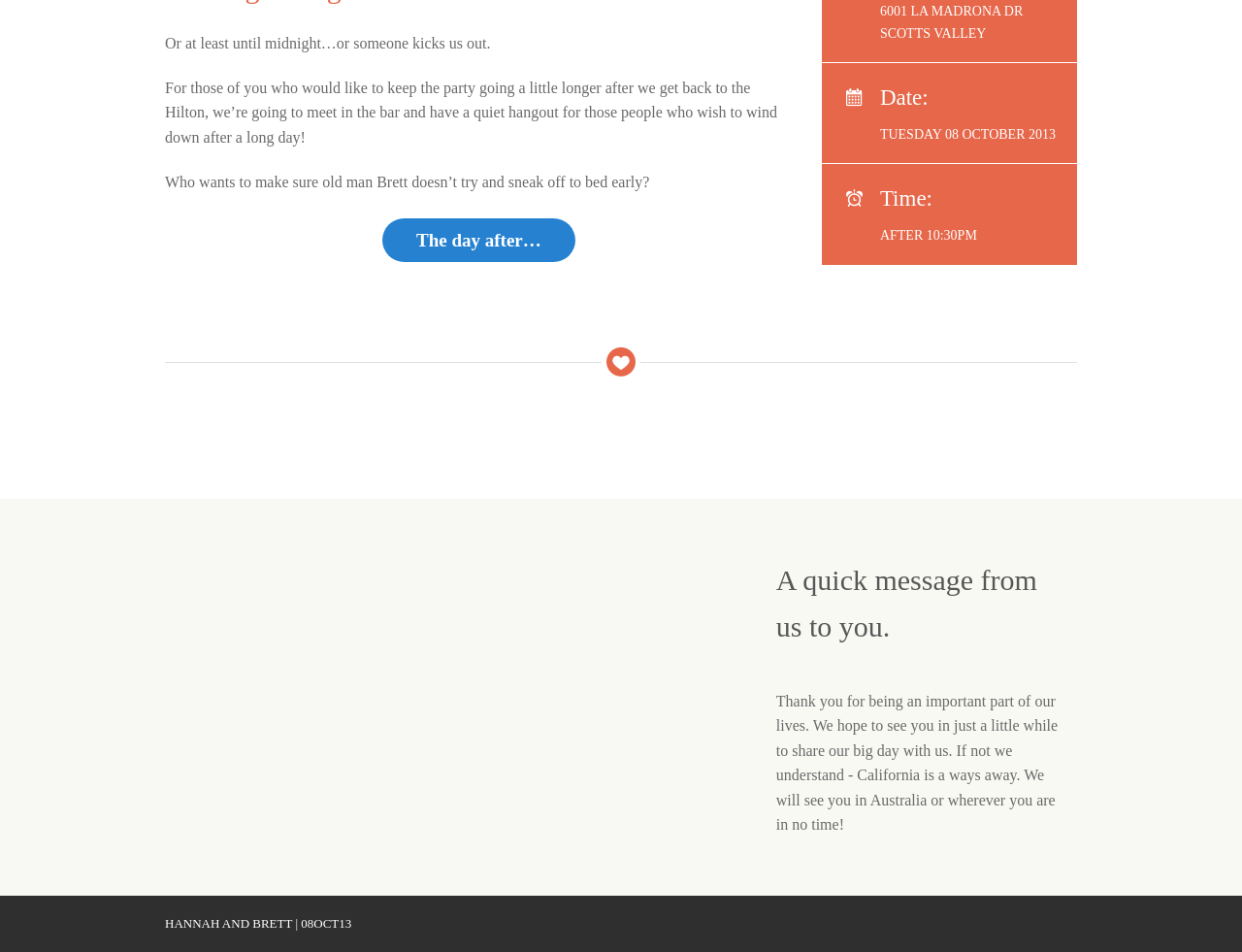Identify the coordinates of the bounding box for the element described below: "The day after…". Return the coordinates as four float numbers between 0 and 1: [left, top, right, bottom].

[0.308, 0.23, 0.463, 0.275]